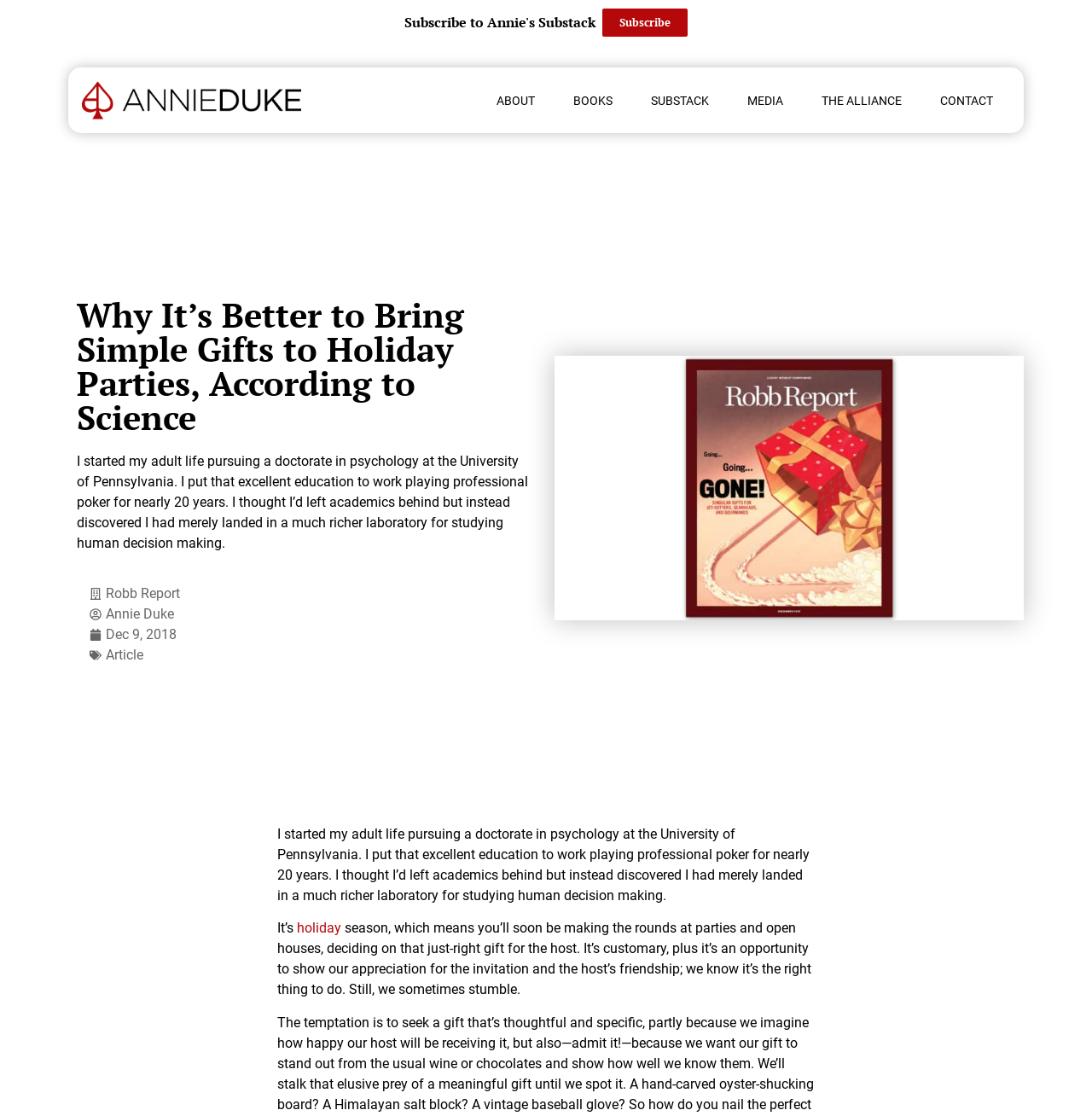Can you look at the image and give a comprehensive answer to the question:
How many links are in the navigation menu?

The navigation menu contains links 'ABOUT', 'BOOKS', 'SUBSTACK', 'MEDIA', 'THE ALLIANCE', and 'CONTACT' with bounding box coordinates [0.439, 0.072, 0.505, 0.107], [0.509, 0.072, 0.577, 0.107], [0.58, 0.072, 0.665, 0.107], [0.669, 0.072, 0.733, 0.107], [0.737, 0.072, 0.841, 0.107], and [0.845, 0.072, 0.925, 0.107] respectively.